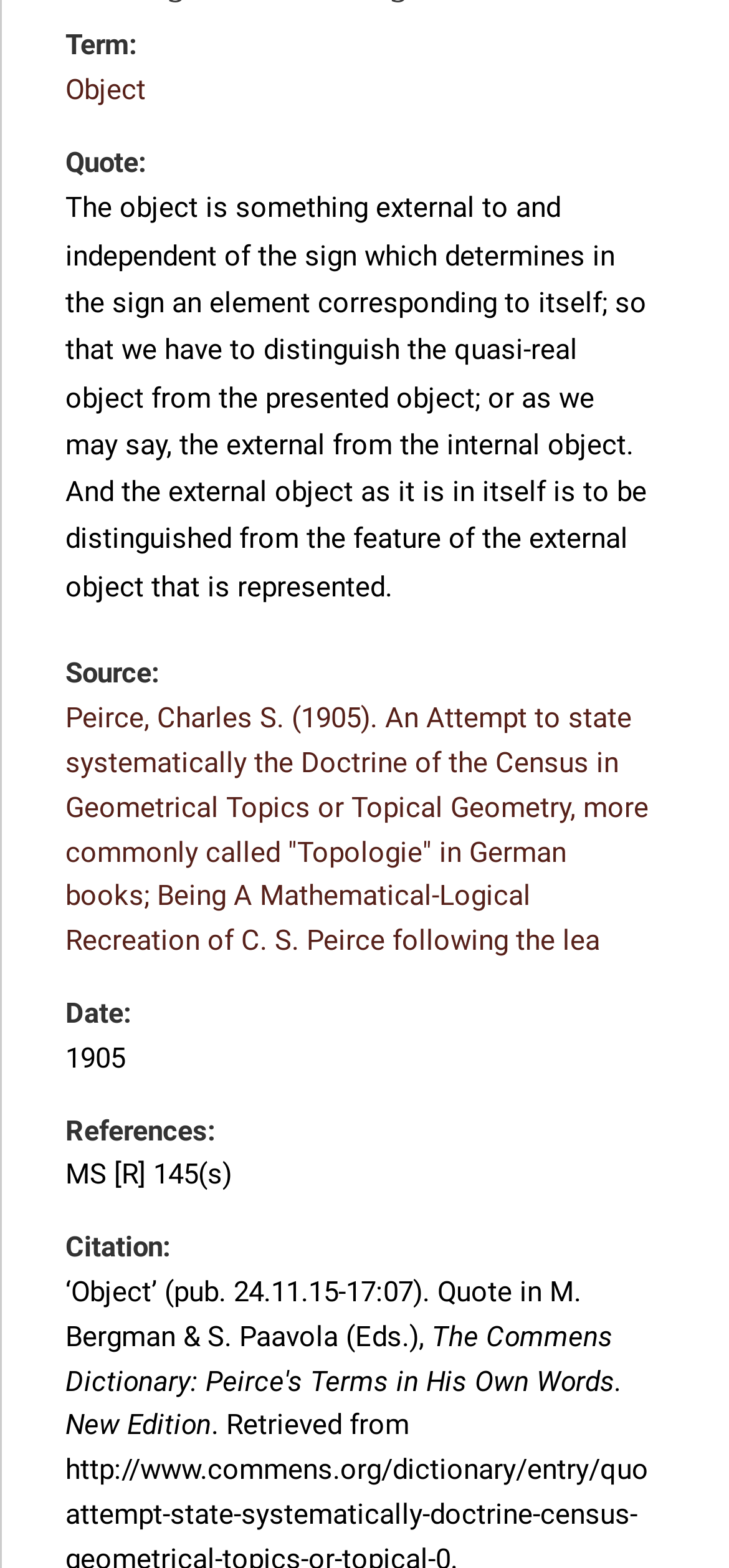Identify the bounding box for the given UI element using the description provided. Coordinates should be in the format (top-left x, top-left y, bottom-right x, bottom-right y) and must be between 0 and 1. Here is the description: Object

[0.09, 0.046, 0.2, 0.068]